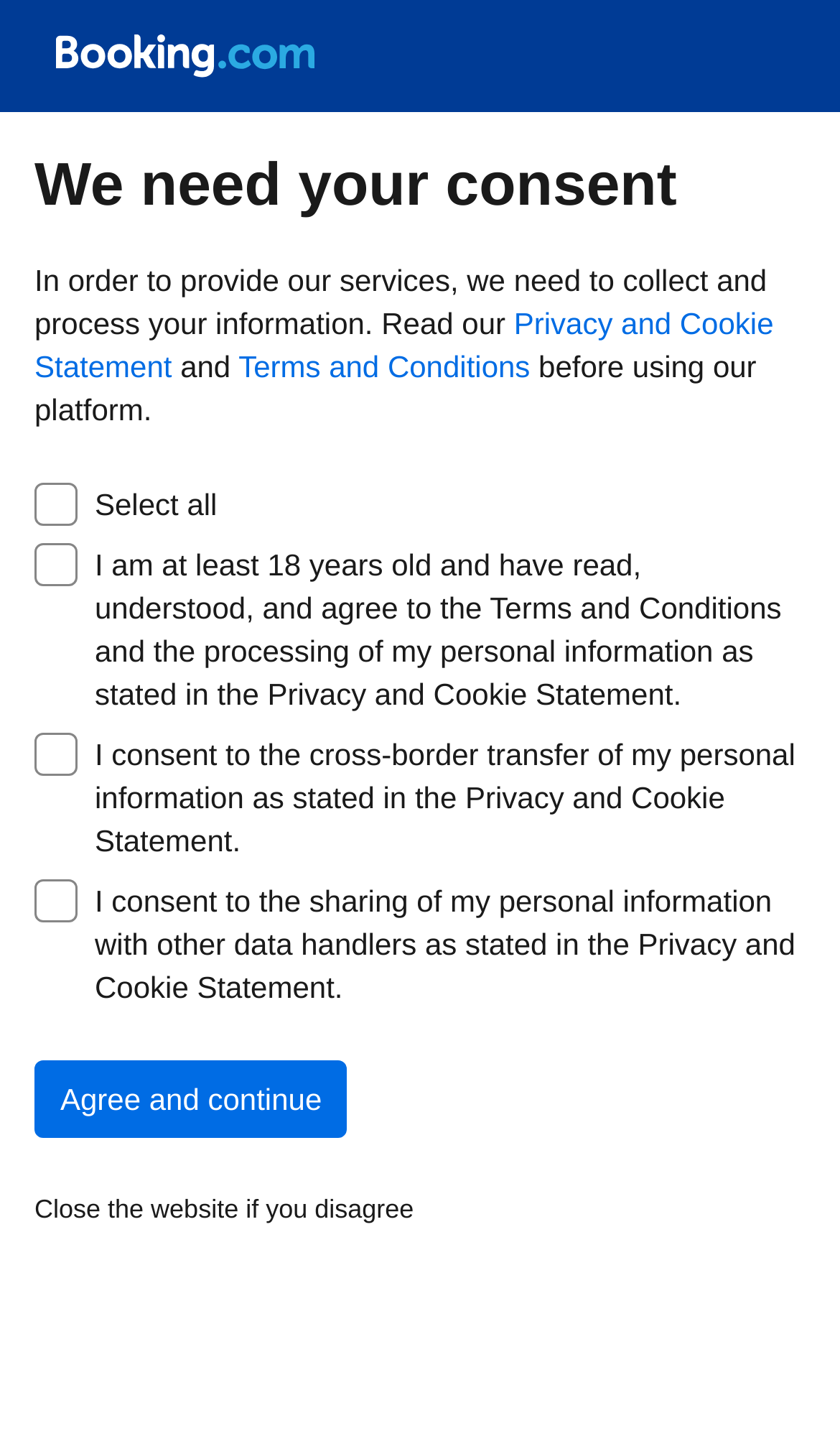Provide a comprehensive caption for the webpage.

The webpage is focused on obtaining user consent, with a prominent heading "We need your consent" at the top. Below the heading, there is a brief explanation of the purpose of collecting and processing user information, followed by links to the "Privacy and Cookie Statement" and "Terms and Conditions". 

To the right of the links, there is a sentence completing the explanation. 

A small image is positioned at the top-left corner of the page. 

Below the explanatory text, there is a checkbox labeled "Select all" with three checkboxes grouped below it. The first checkbox is for agreeing to the Terms and Conditions and the processing of personal information, the second is for consenting to the cross-border transfer of personal information, and the third is for consenting to the sharing of personal information with other data handlers. 

A button "Agree and continue" is positioned below the checkboxes, and at the bottom of the page, there is a warning to close the website if the user disagrees with the terms.